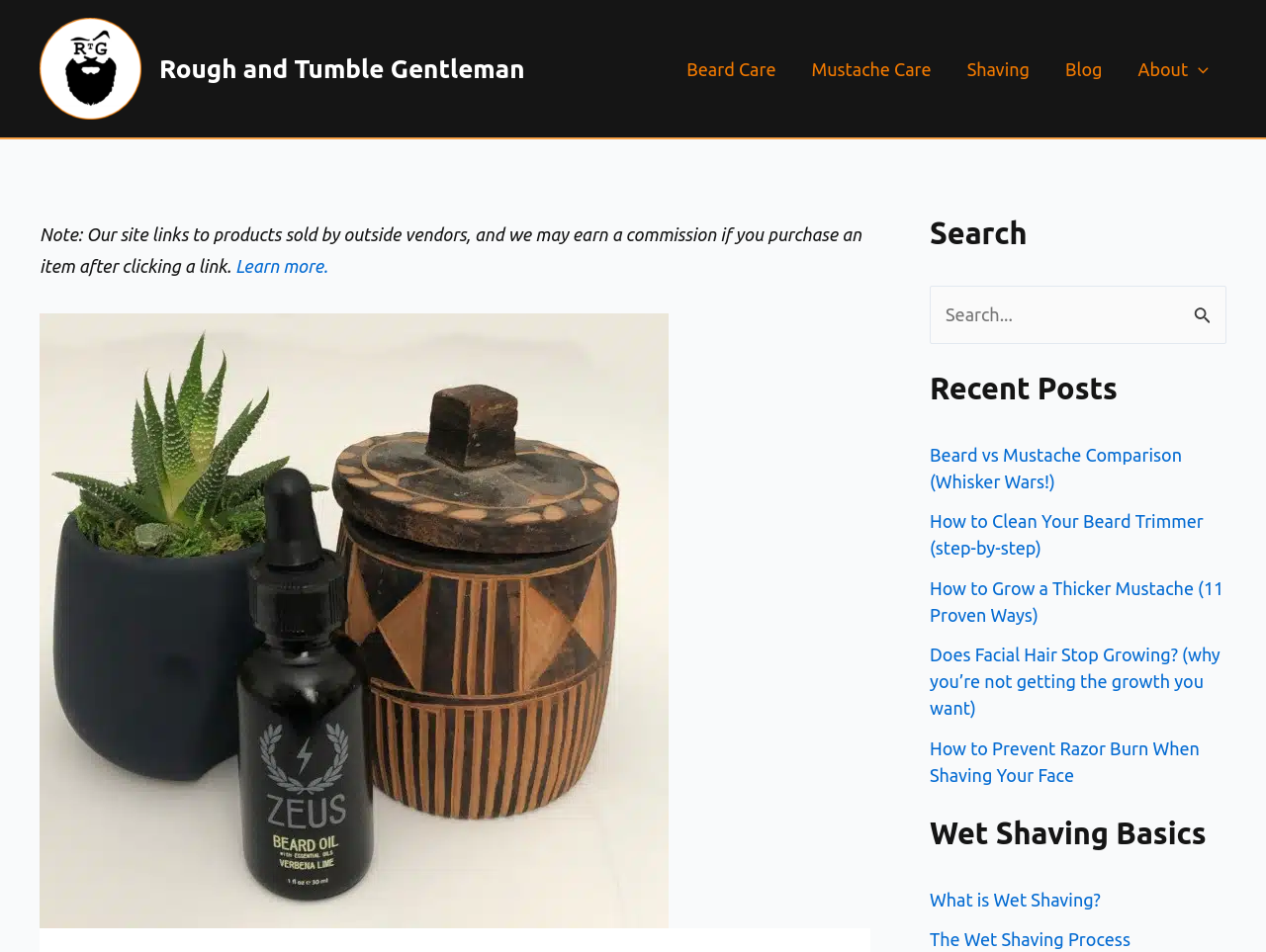Please specify the bounding box coordinates of the clickable region necessary for completing the following instruction: "Click the Rough and Tumble Gentleman logo". The coordinates must consist of four float numbers between 0 and 1, i.e., [left, top, right, bottom].

[0.031, 0.059, 0.112, 0.08]